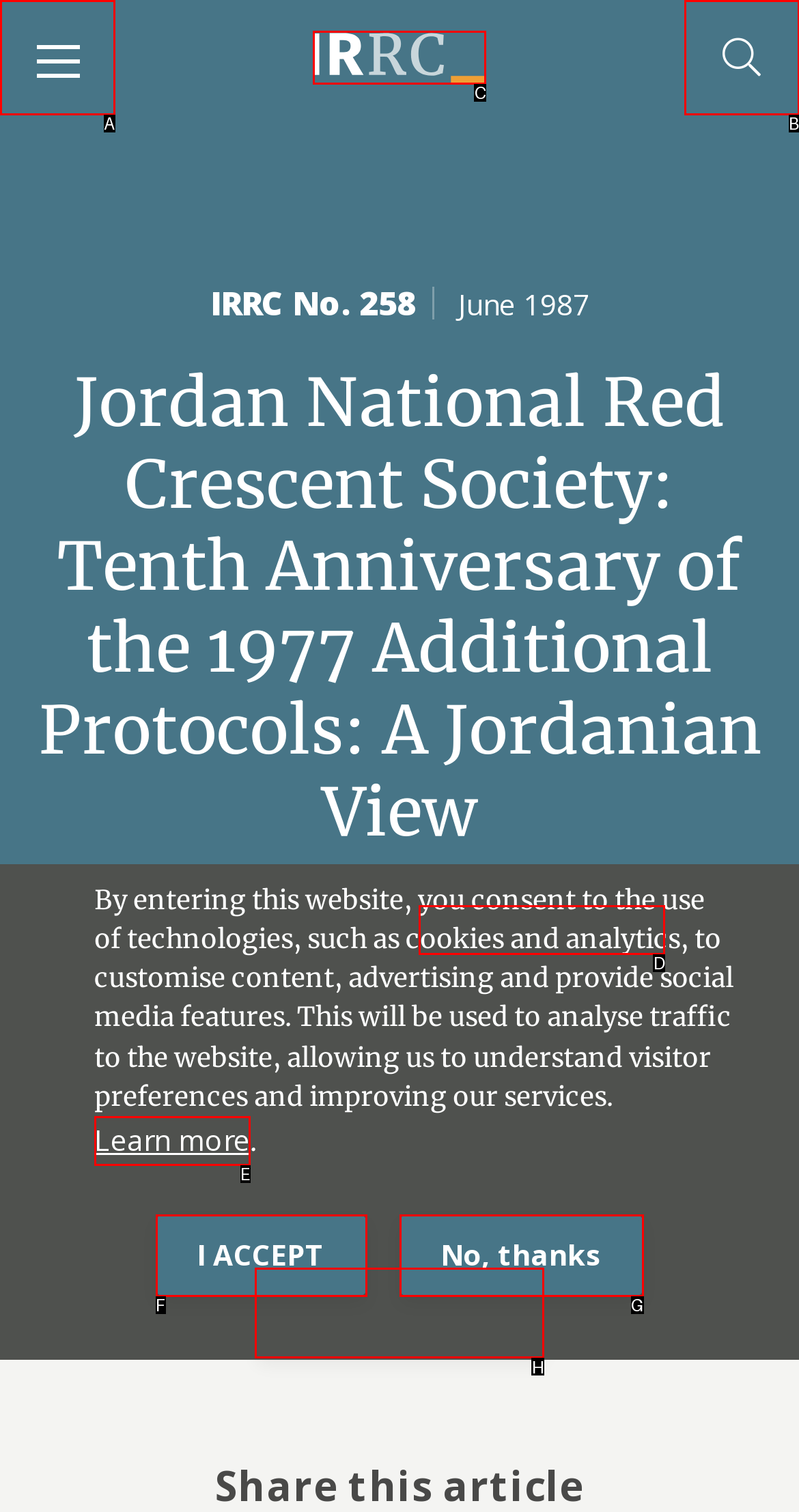To complete the task: Open the menu, select the appropriate UI element to click. Respond with the letter of the correct option from the given choices.

A